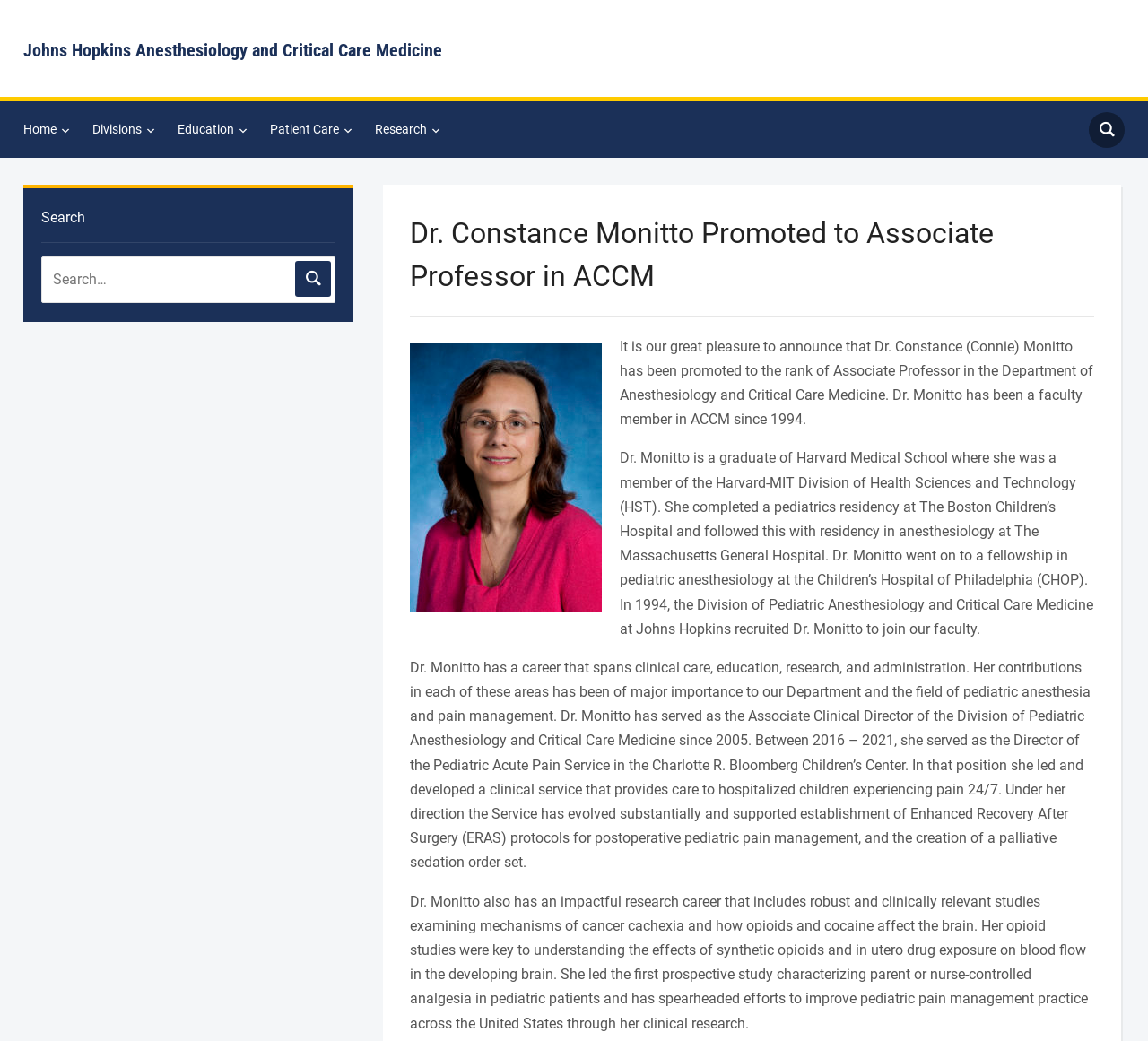Respond to the question below with a single word or phrase:
What is Dr. Constance Monitto's new title?

Associate Professor